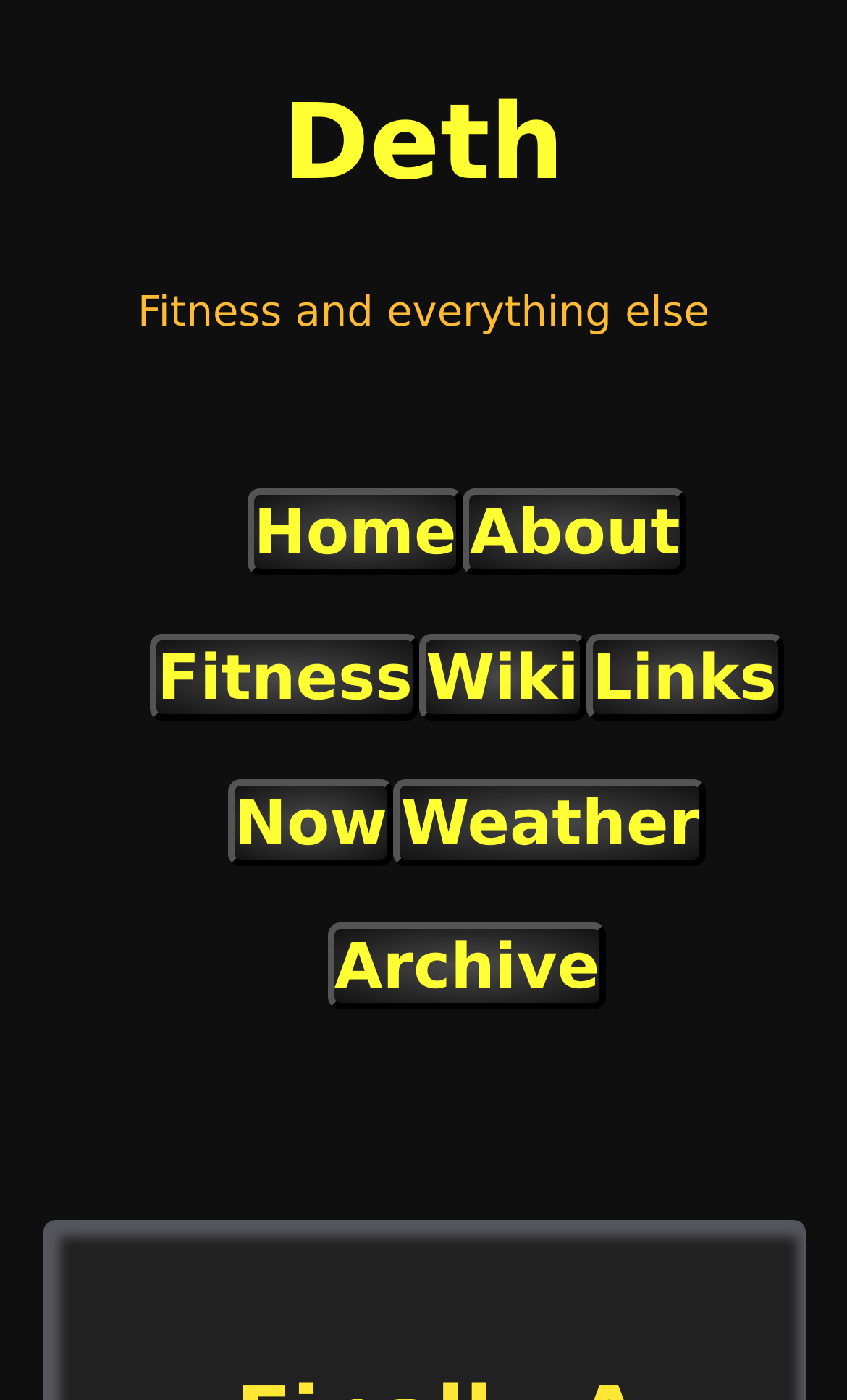What is the text below the website title?
Using the details from the image, give an elaborate explanation to answer the question.

I looked at the StaticText element that is a sibling of the heading element with the text 'Deth', and found that it contains the text 'Fitness and everything else'.